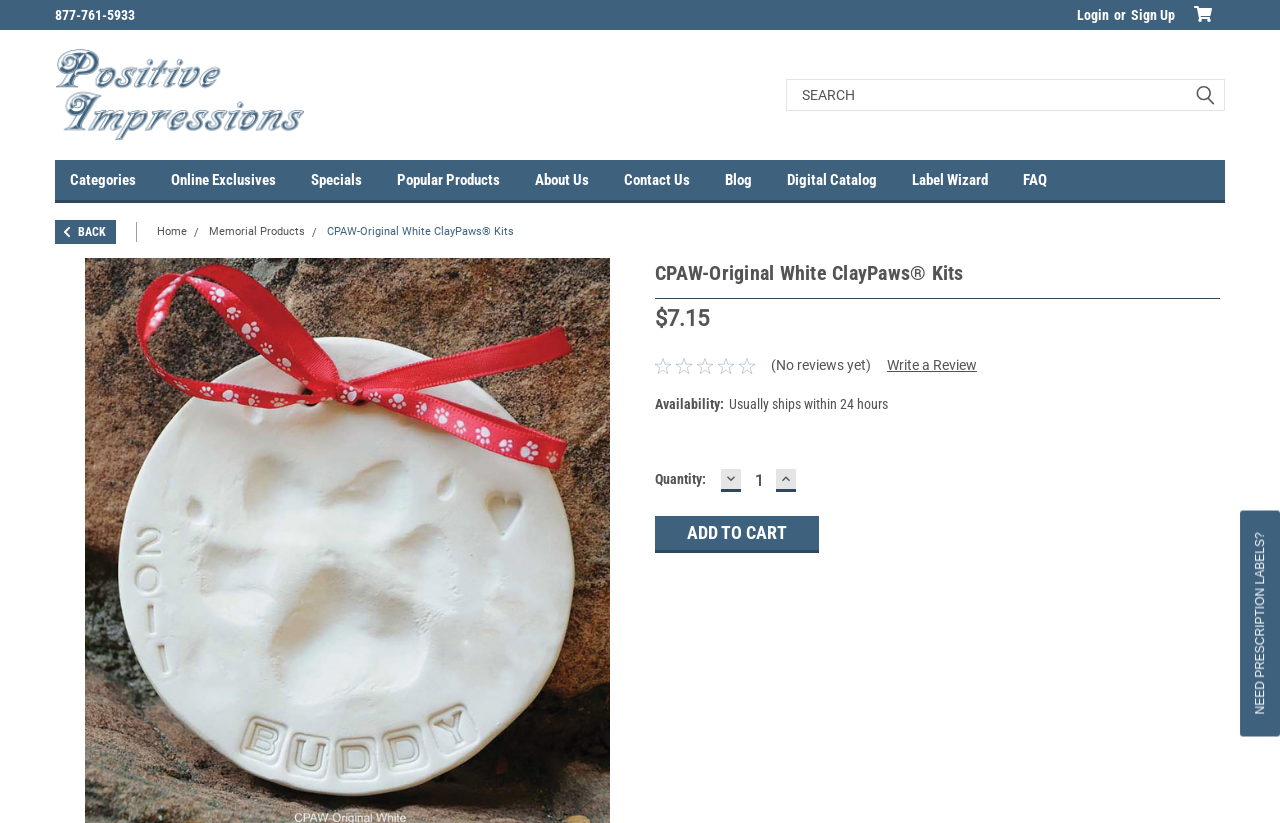Specify the bounding box coordinates (top-left x, top-left y, bottom-right x, bottom-right y) of the UI element in the screenshot that matches this description: value="Add to Cart"

[0.512, 0.627, 0.64, 0.672]